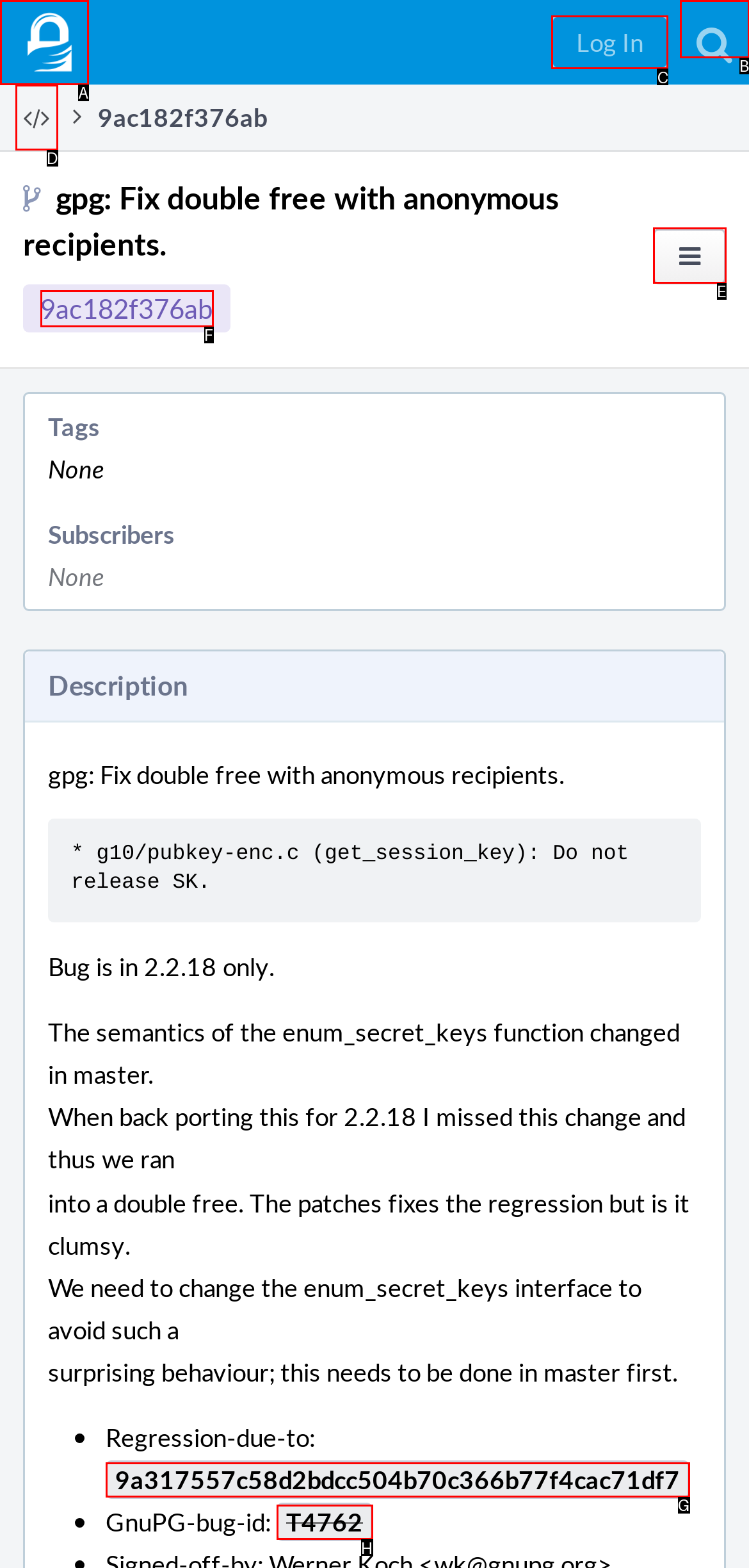From the given options, tell me which letter should be clicked to complete this task: Check the event calendar
Answer with the letter only.

None